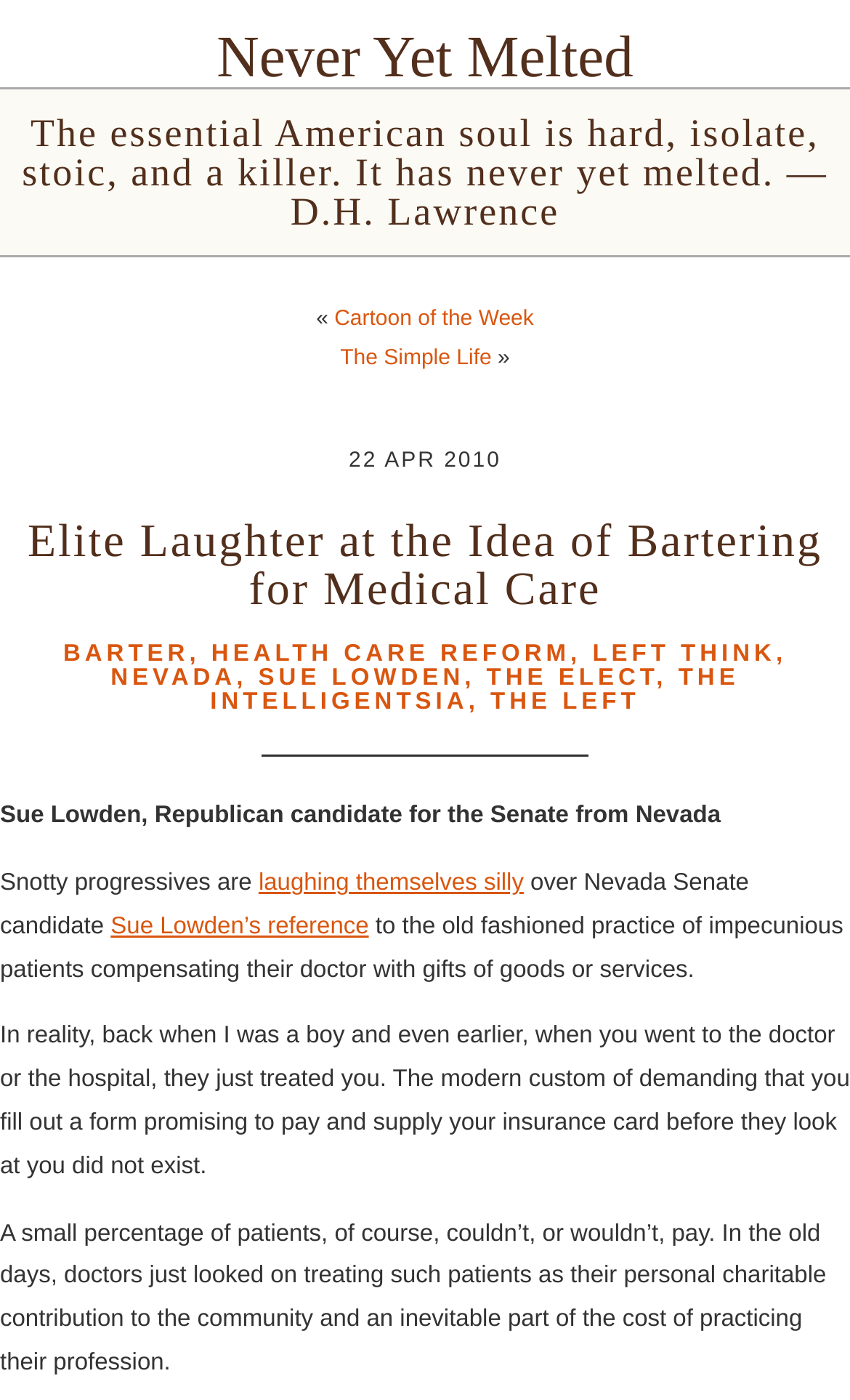Find the bounding box coordinates of the element's region that should be clicked in order to follow the given instruction: "Read the article about Elite Laughter at the Idea of Bartering for Medical Care". The coordinates should consist of four float numbers between 0 and 1, i.e., [left, top, right, bottom].

[0.032, 0.368, 0.968, 0.439]